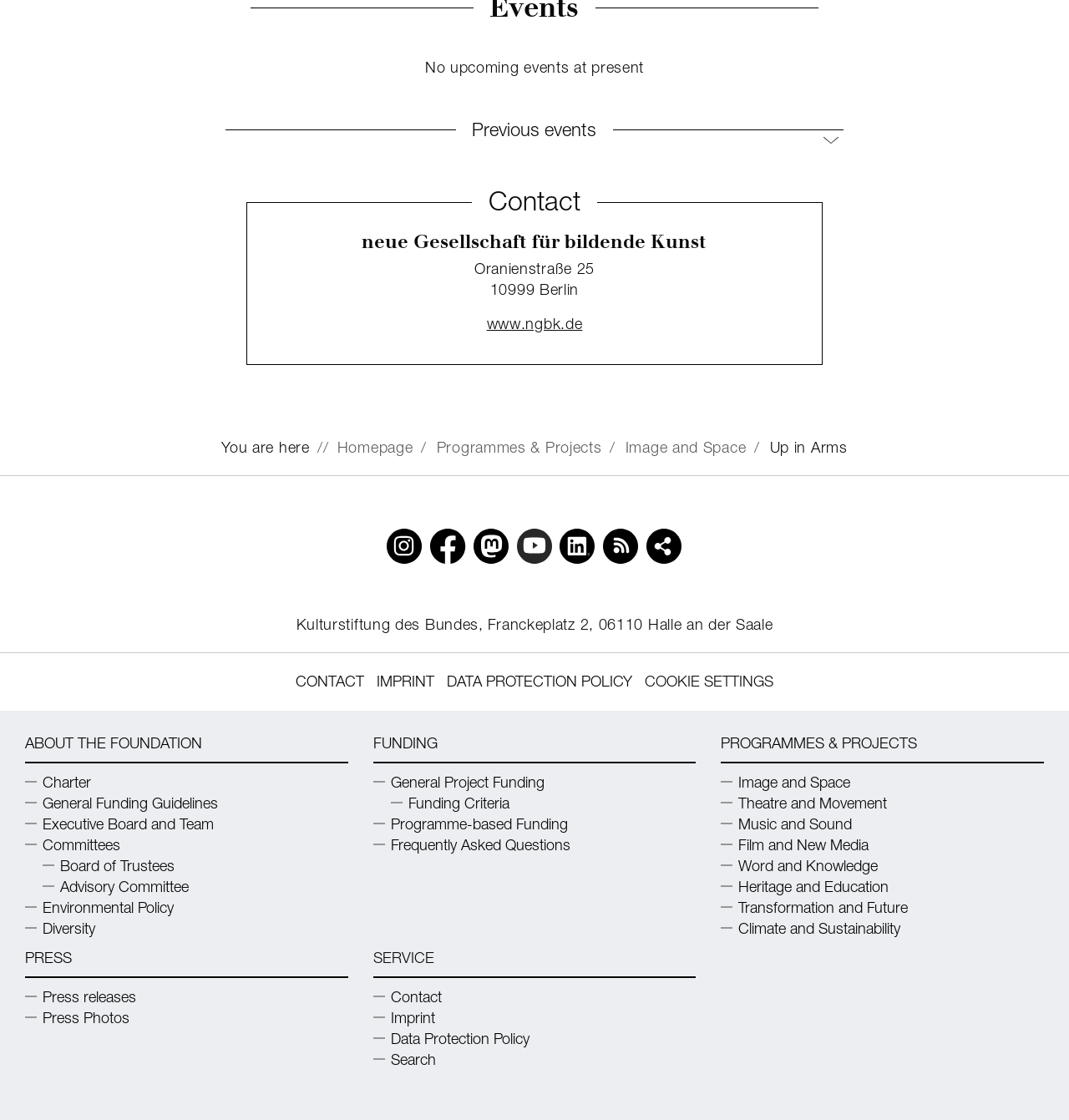What is the name of the foundation mentioned at the bottom of the page?
Provide an in-depth answer to the question, covering all aspects.

I found the answer by looking at the static text element with the text 'Kulturstiftung des Bundes' which is located at [0.277, 0.549, 0.448, 0.565]. This element is located at the bottom of the page and seems to be the name of a foundation.